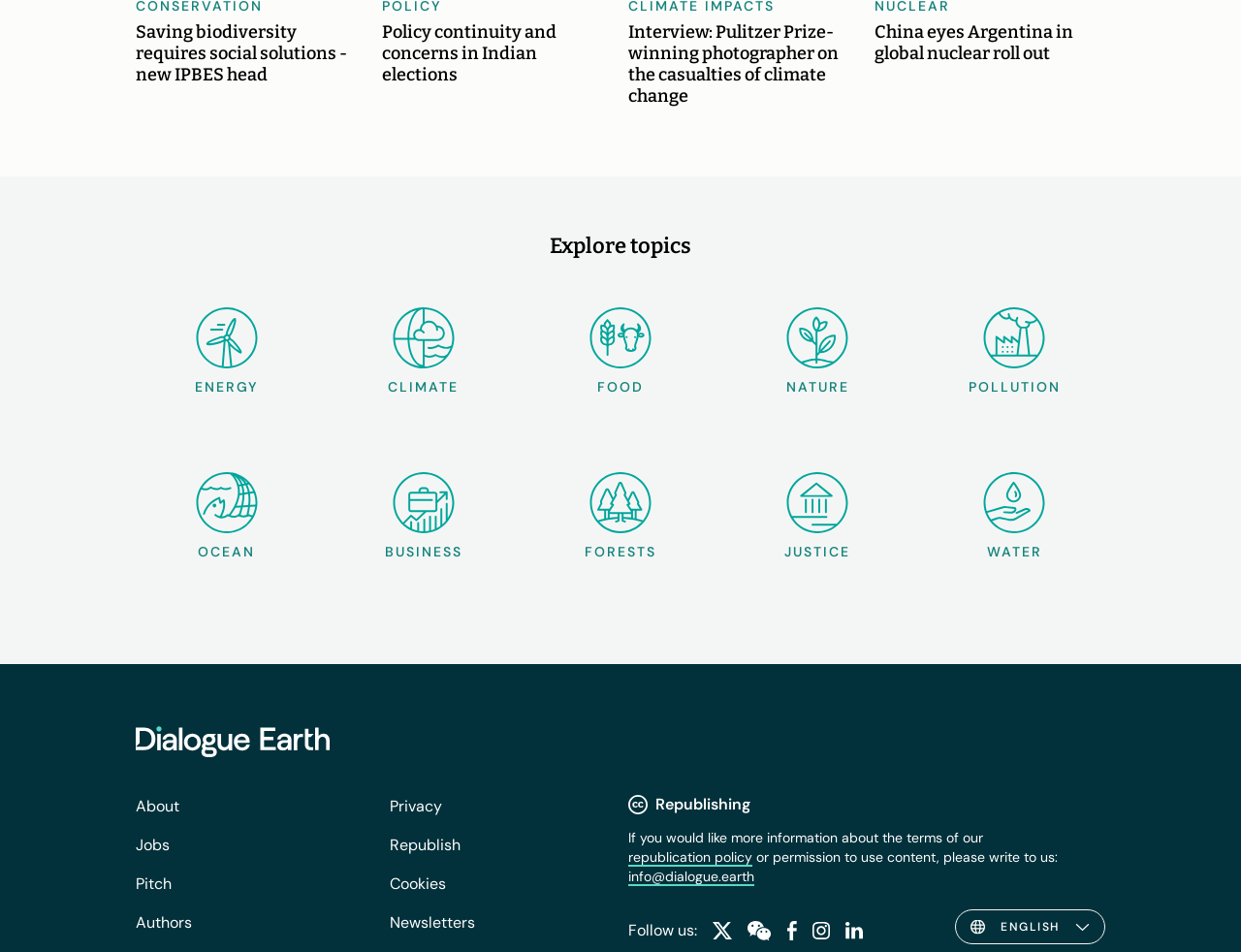Could you determine the bounding box coordinates of the clickable element to complete the instruction: "Explore energy topics"? Provide the coordinates as four float numbers between 0 and 1, i.e., [left, top, right, bottom].

[0.157, 0.307, 0.208, 0.431]